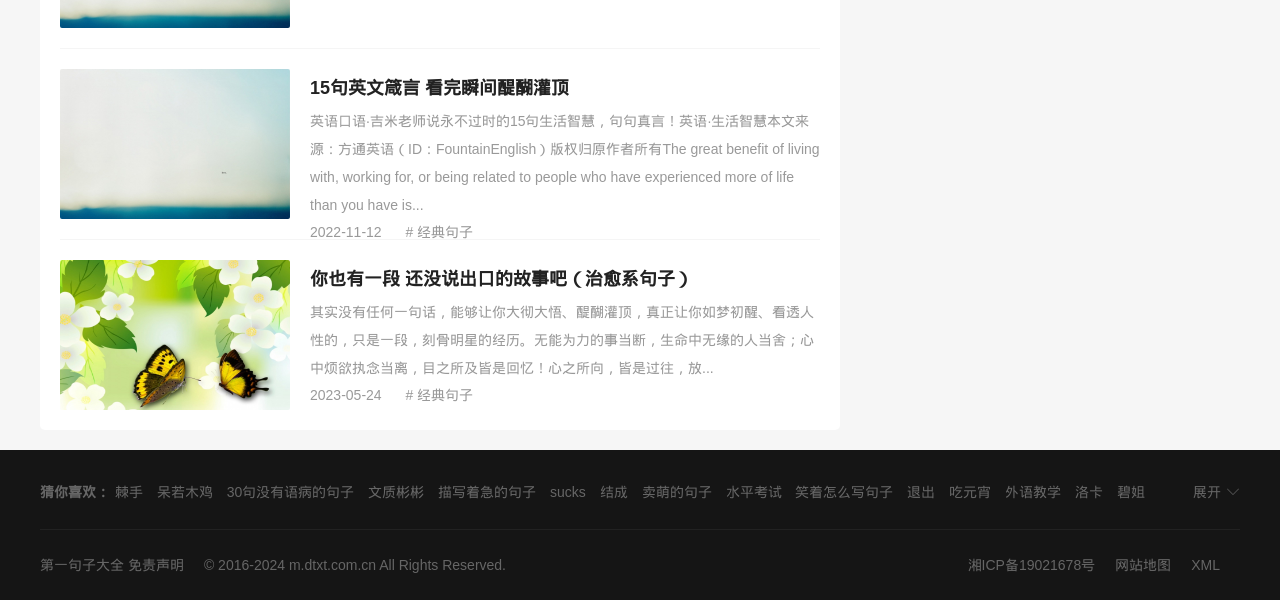Please provide a comprehensive answer to the question based on the screenshot: What is the website's copyright information?

The website's copyright information is displayed at the bottom of the page, stating '© 2016-2024 m.dtxt.com.cn All Rights Reserved.'.